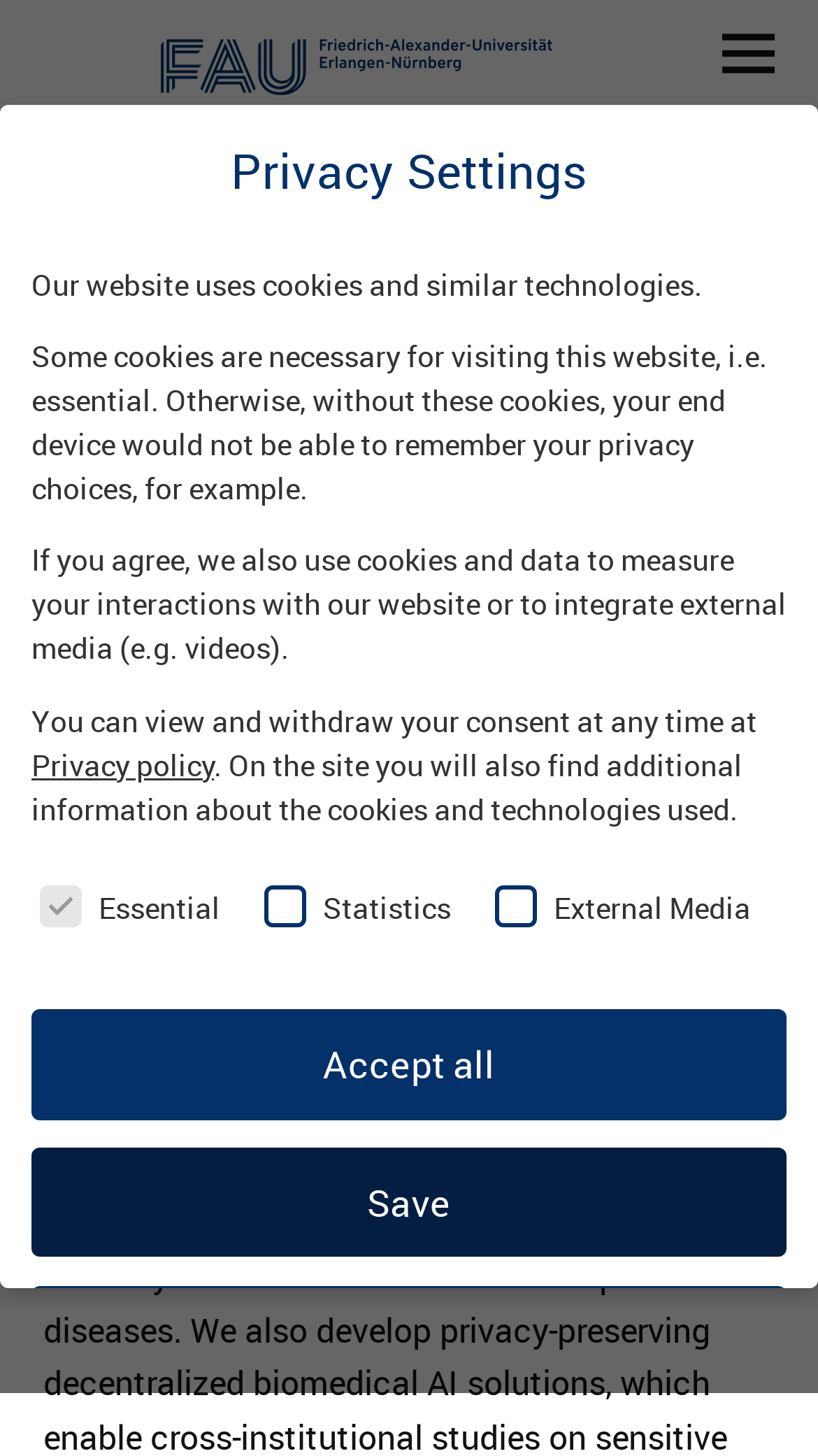Could you locate the bounding box coordinates for the section that should be clicked to accomplish this task: "Visit Biomedical Network Science website".

[0.53, 0.438, 0.612, 0.484]